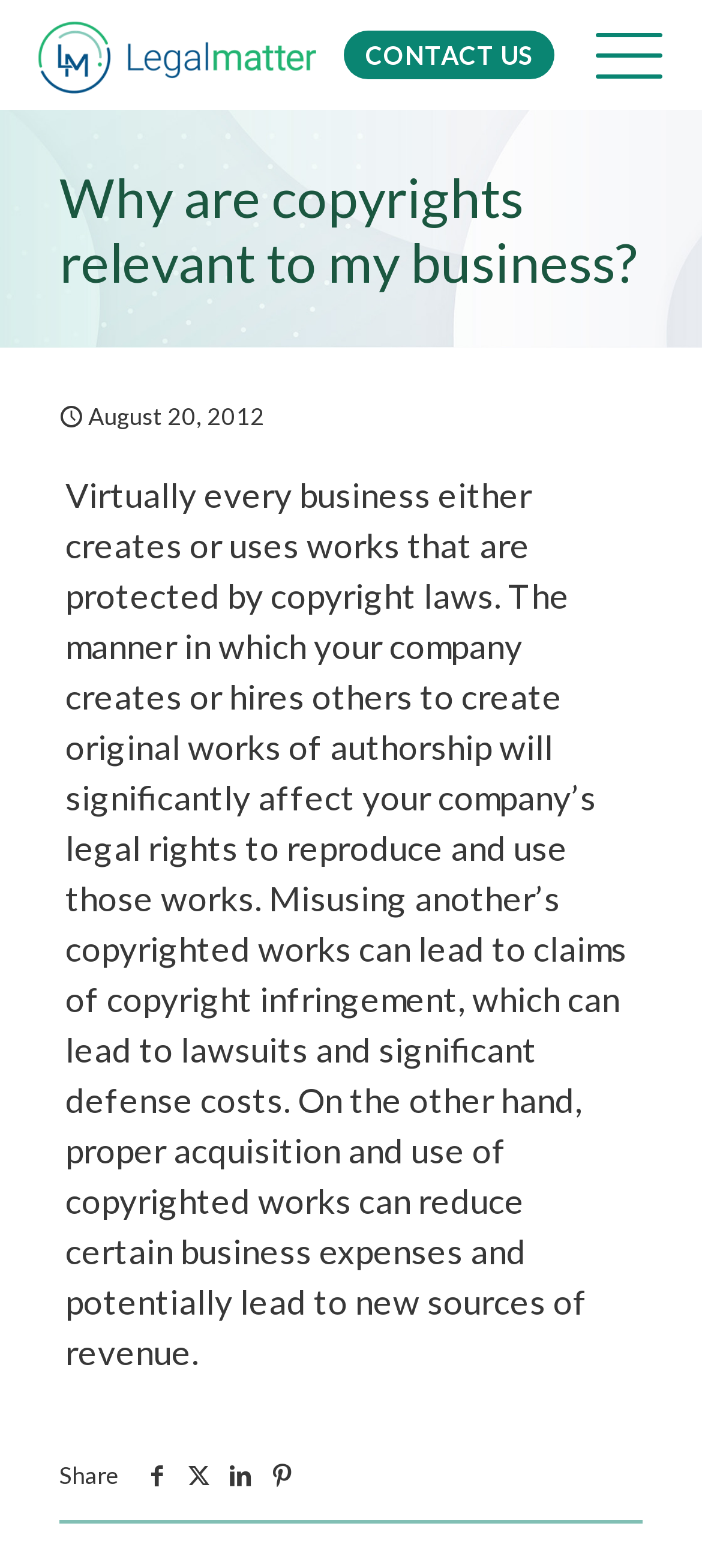How many social media icons are there?
Refer to the image and give a detailed answer to the question.

I counted the number of social media icons by looking at the links with generic types 'facebook icon', 'twitter icon', 'linkedin icon', and 'pinterest icon' within the header section.